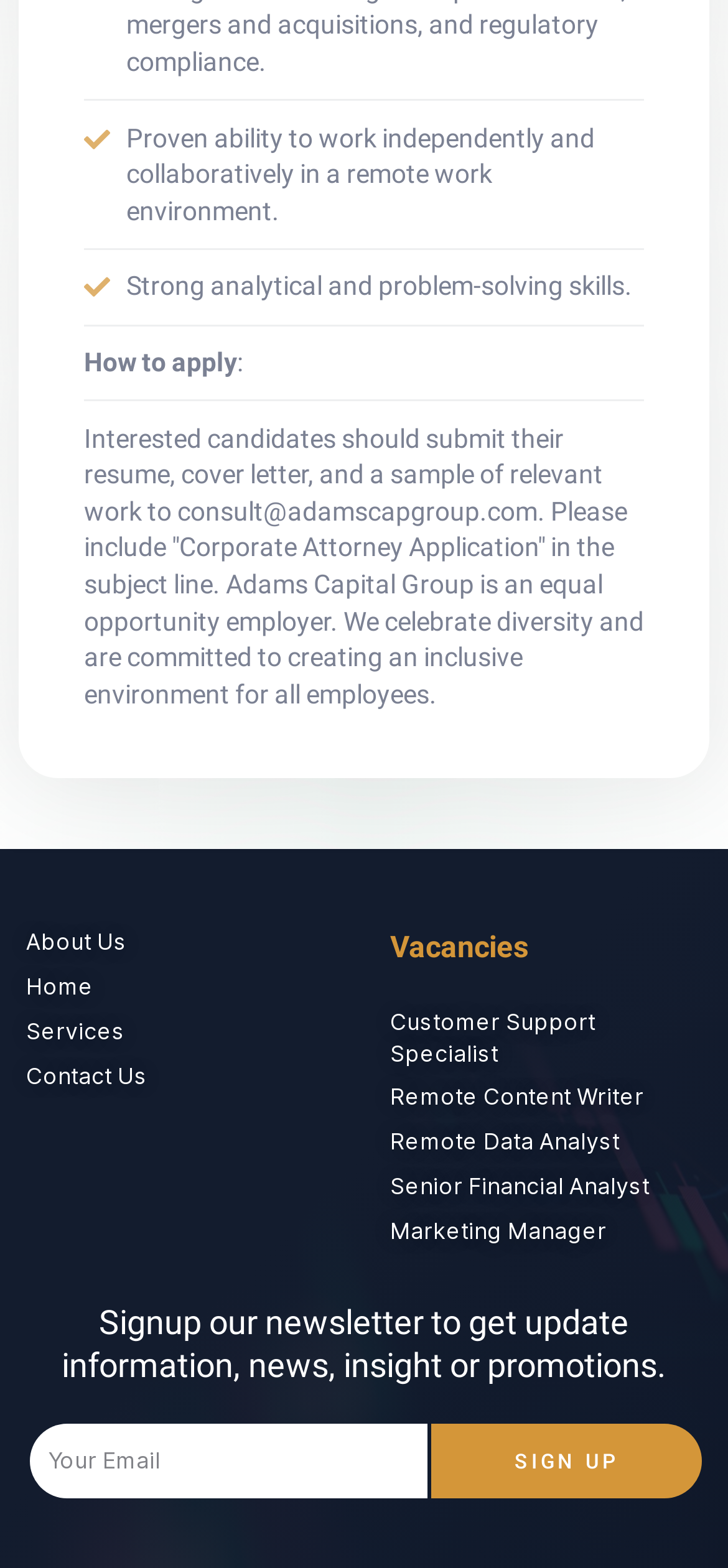Answer the question with a brief word or phrase:
What is the first required skill for the job?

Work independently